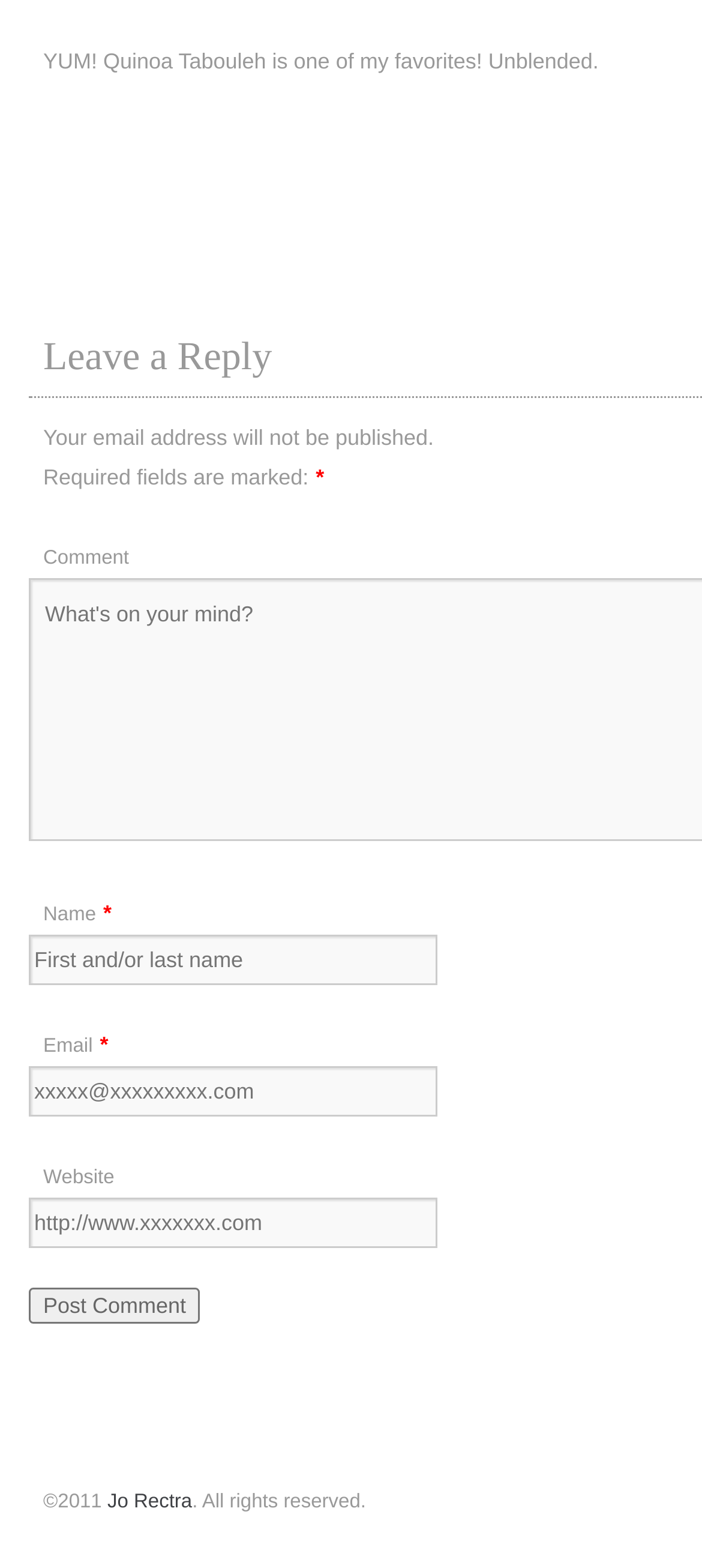Using the provided element description: "Hướng Dẫn Mua Hàng", determine the bounding box coordinates of the corresponding UI element in the screenshot.

None